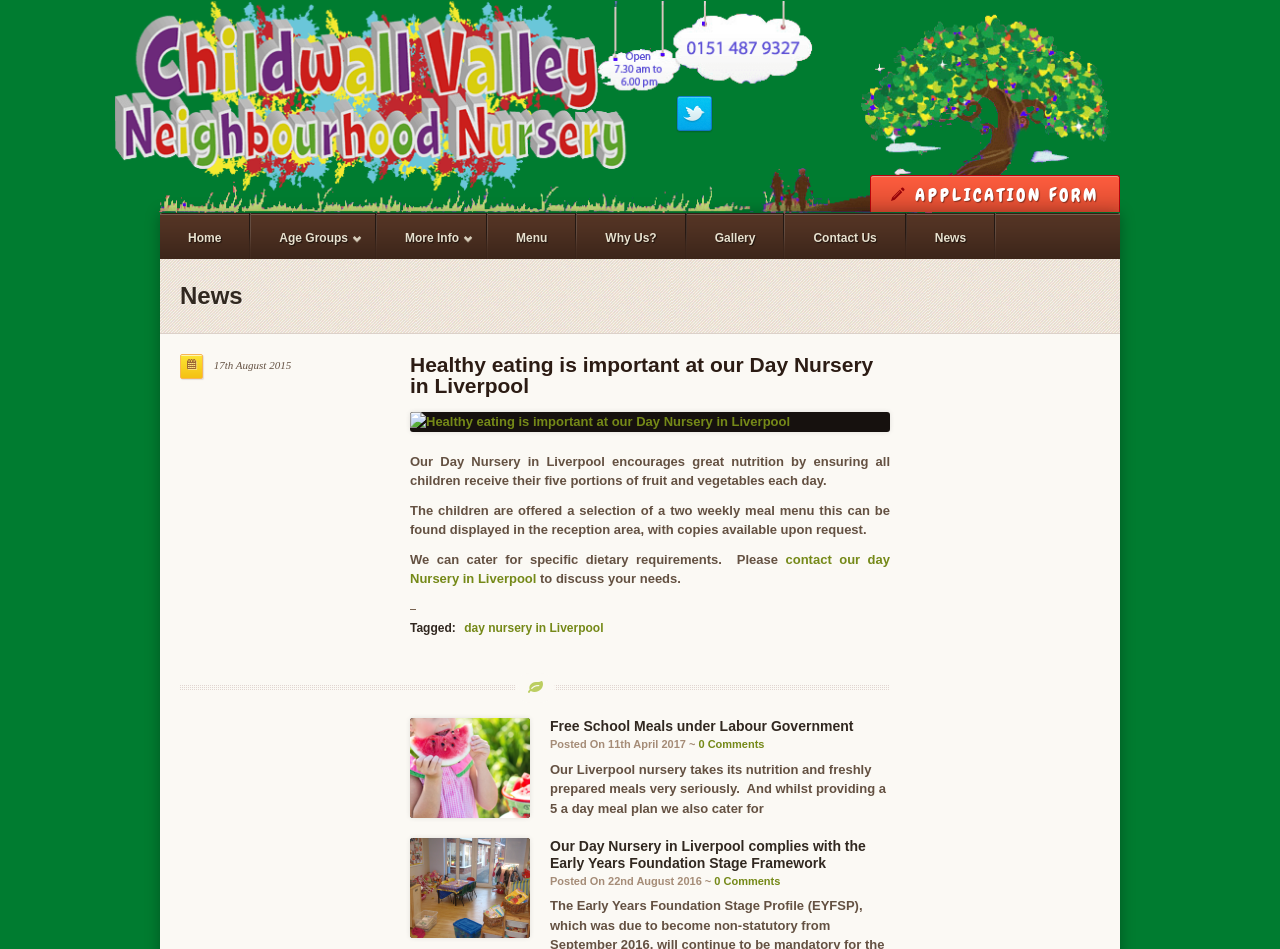From the screenshot, find the bounding box of the UI element matching this description: "Hidden_Leadership_in_Small_Special_Libraries_JLA_58-2.pdf". Supply the bounding box coordinates in the form [left, top, right, bottom], each a float between 0 and 1.

None